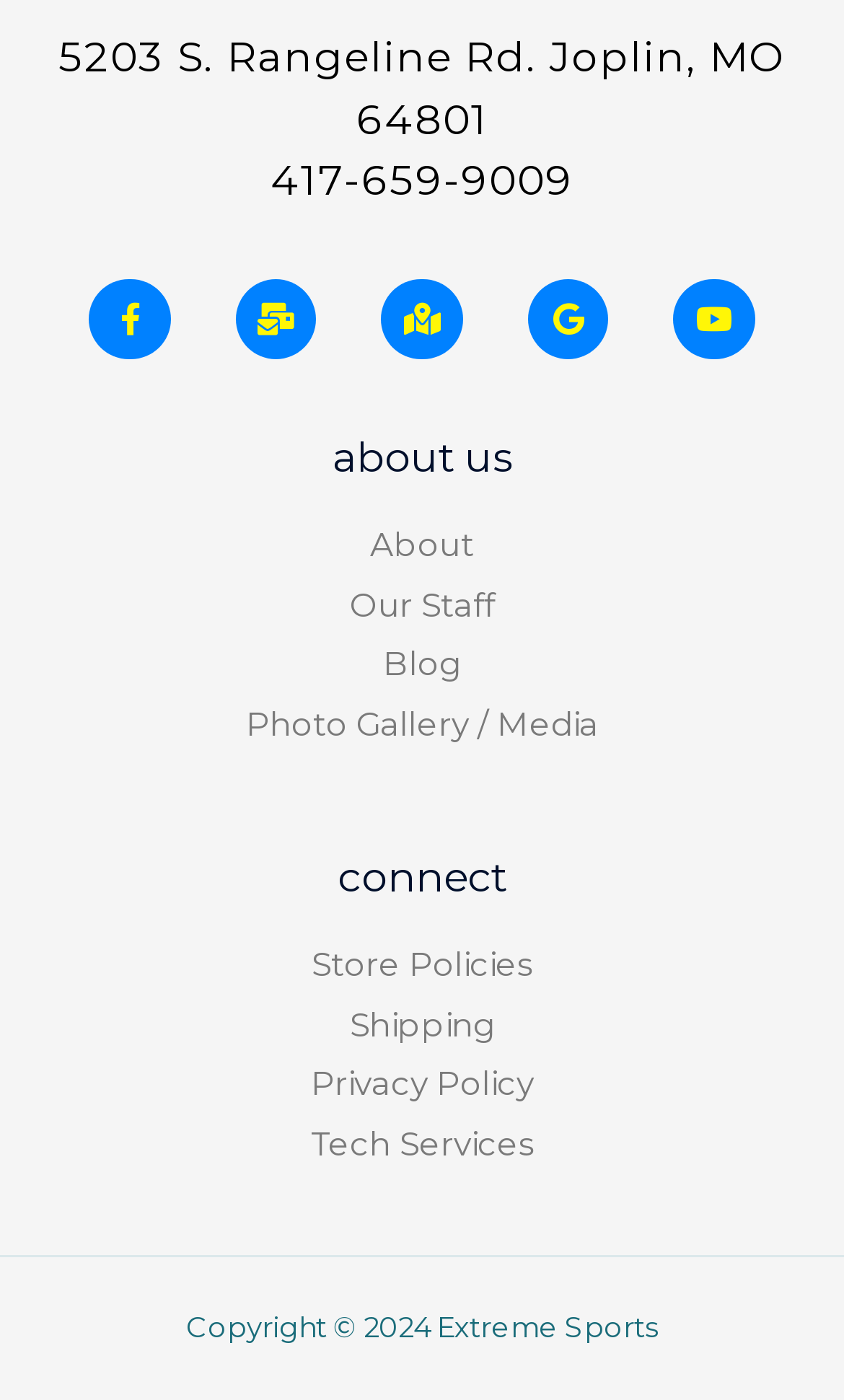Find the bounding box coordinates for the element described here: "Our Staff".

[0.051, 0.416, 0.949, 0.45]